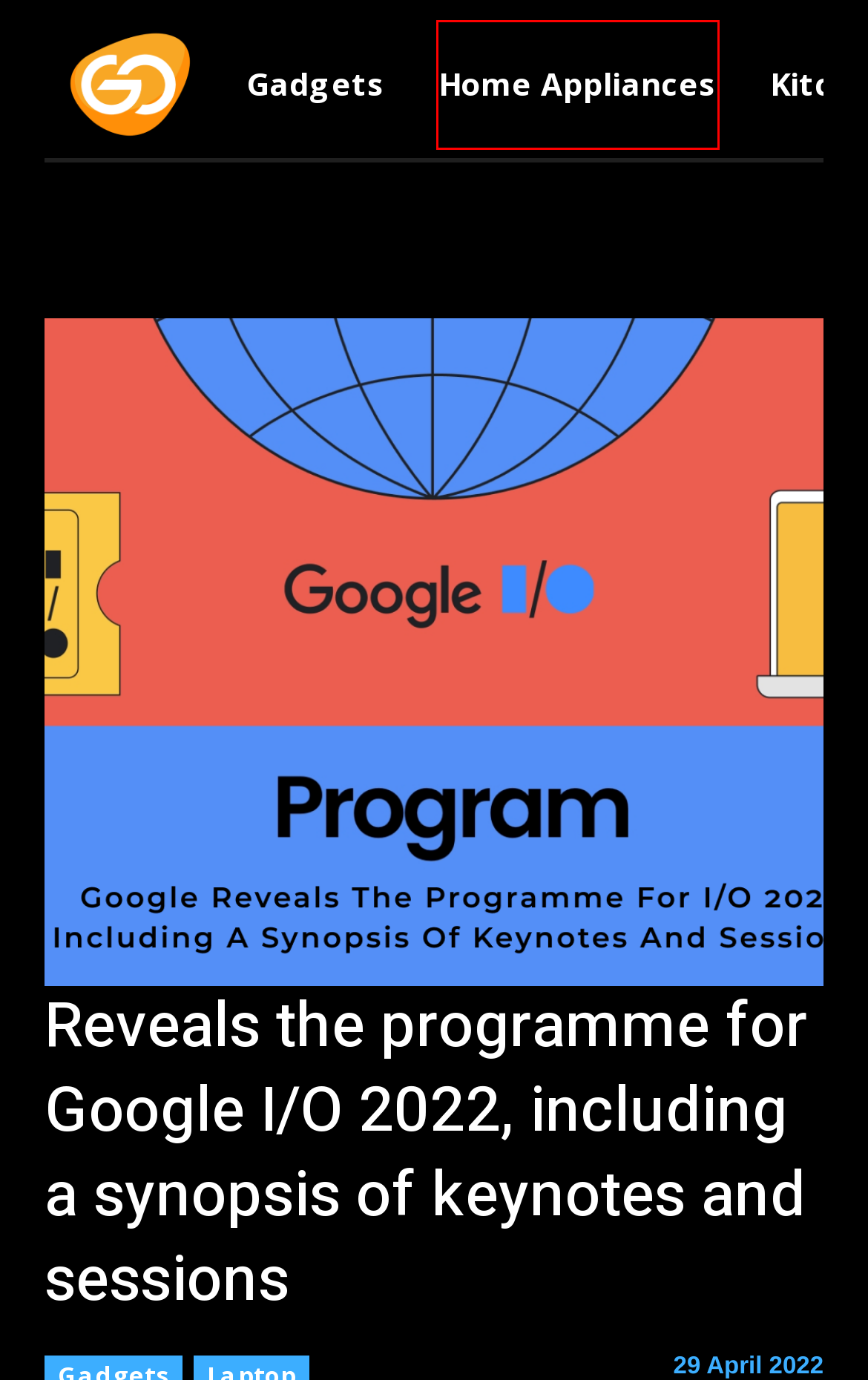Given a screenshot of a webpage with a red bounding box highlighting a UI element, choose the description that best corresponds to the new webpage after clicking the element within the red bounding box. Here are your options:
A. Home Appliances Archives - GoWarranty Tech
B. Introducing the Redmi Note 13 Pro+ 5G World Champions Edition
C. Privacy Policy - GoWarranty Tech
D. Samsung Unveils 2024 TV Collection, Neo QLED and OLED TVs
E. Electric Fan Archives - GoWarranty Tech
F. Gadgets Archives - GoWarranty Tech
G. Electric Iron Archives - GoWarranty Tech
H. Juicer Mixer Grinder Archives - GoWarranty Tech

A